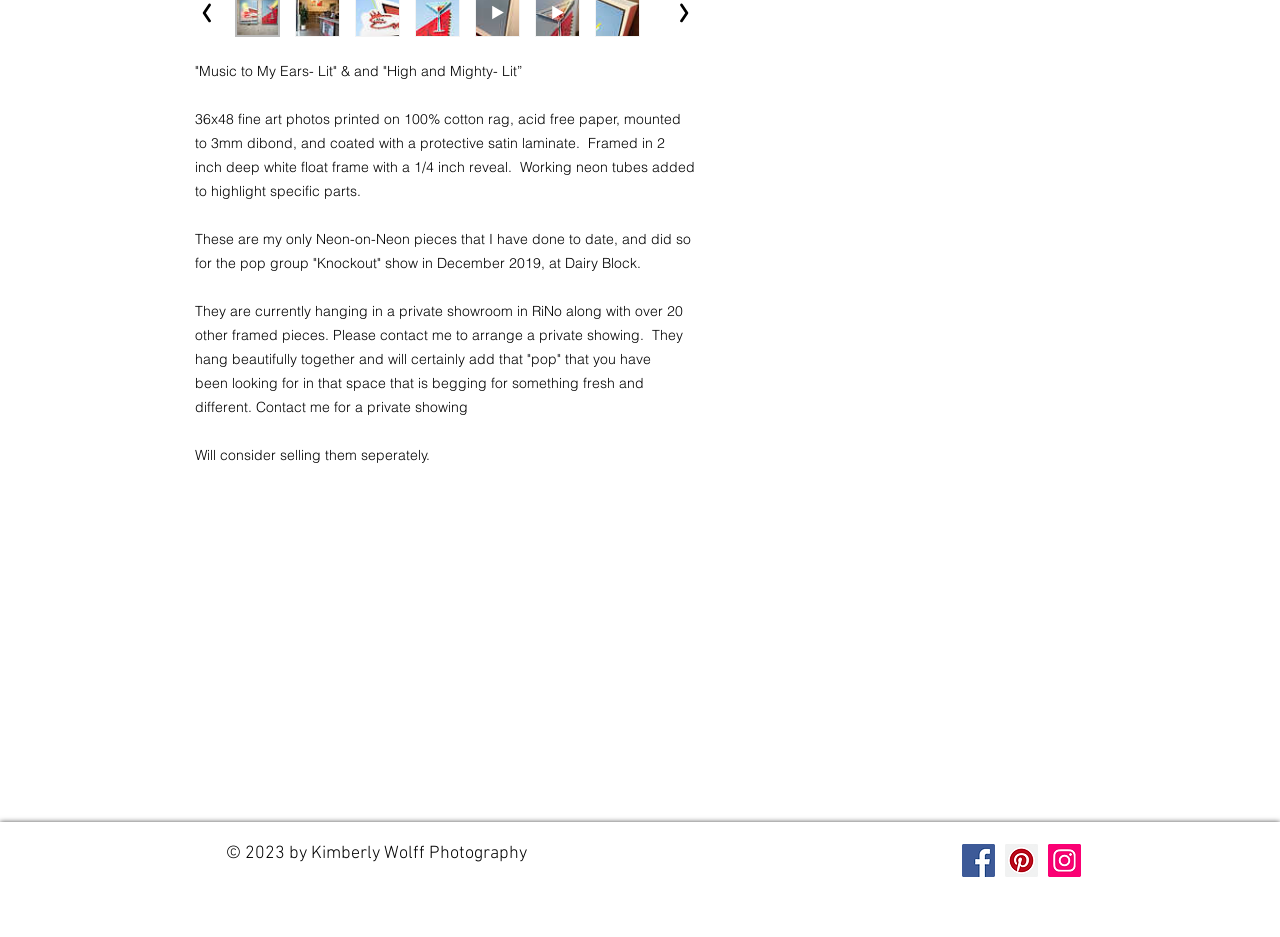Locate the bounding box for the described UI element: "aria-label="Pinterest"". Ensure the coordinates are four float numbers between 0 and 1, formatted as [left, top, right, bottom].

[0.785, 0.901, 0.811, 0.936]